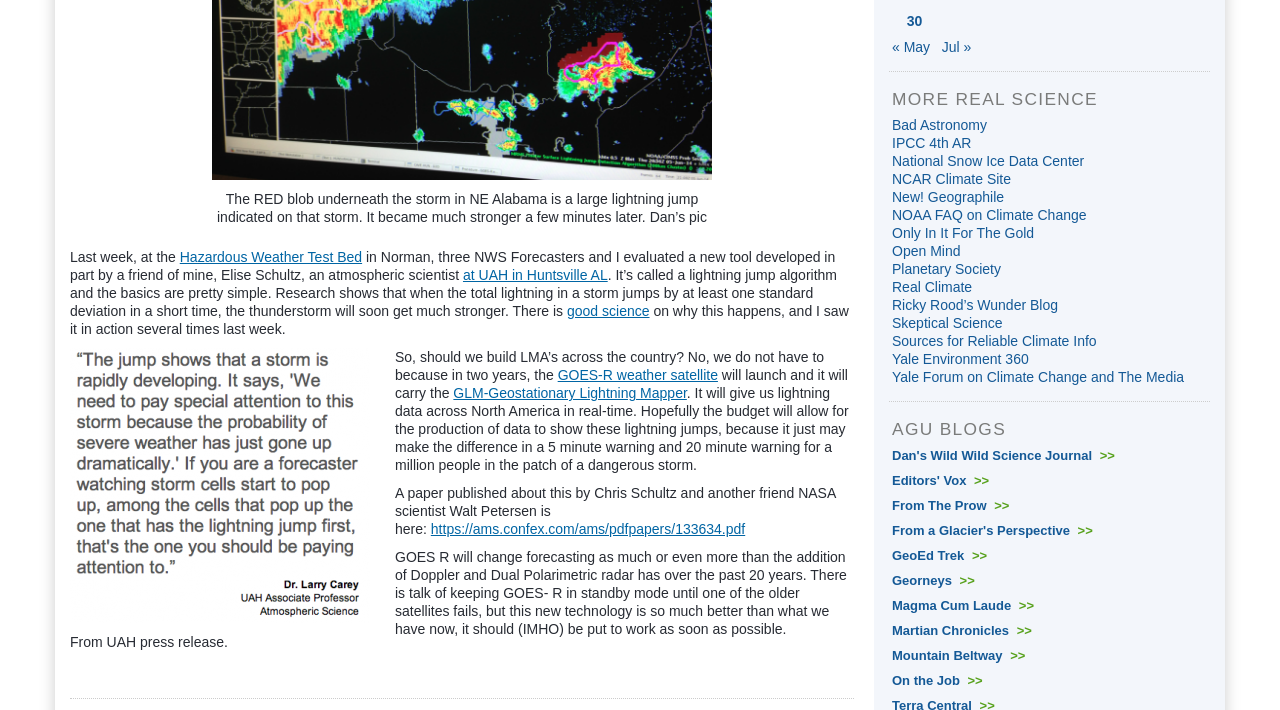How many grid cells are there in the first row?
Please use the image to provide a one-word or short phrase answer.

6